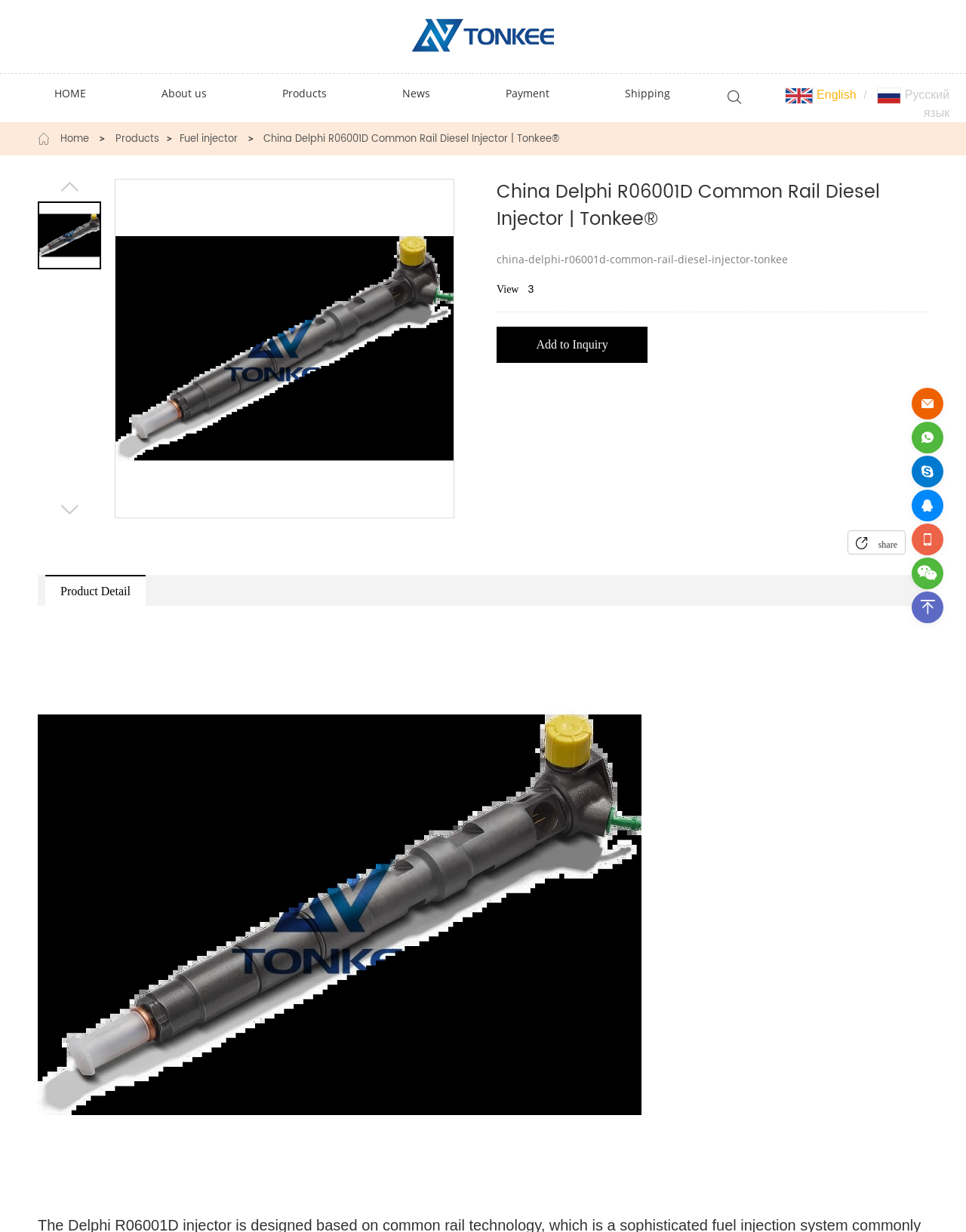Pinpoint the bounding box coordinates of the clickable element to carry out the following instruction: "View product details."

[0.514, 0.145, 0.961, 0.189]